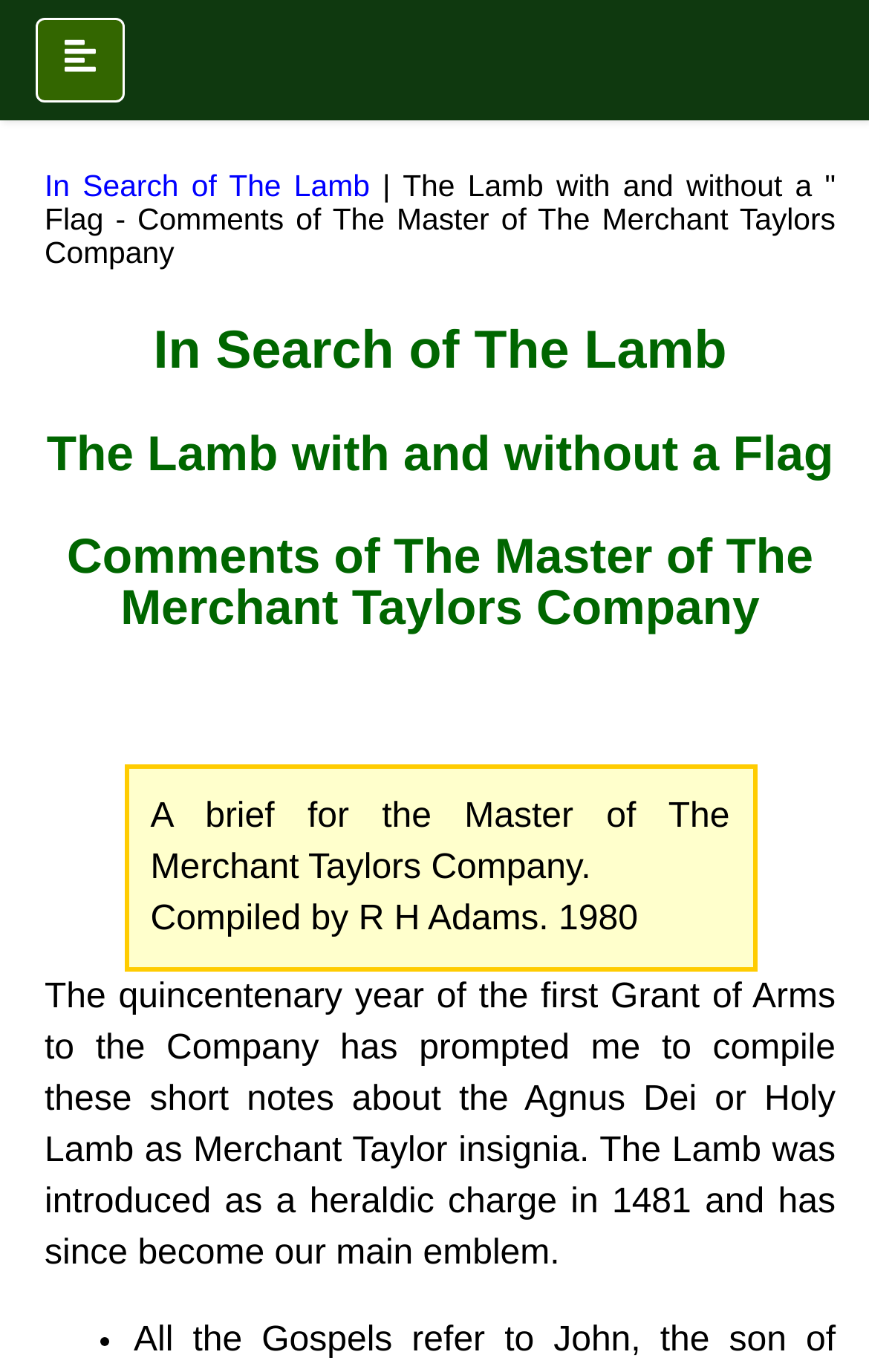How many headings are on the webpage?
Based on the image, give a concise answer in the form of a single word or short phrase.

3